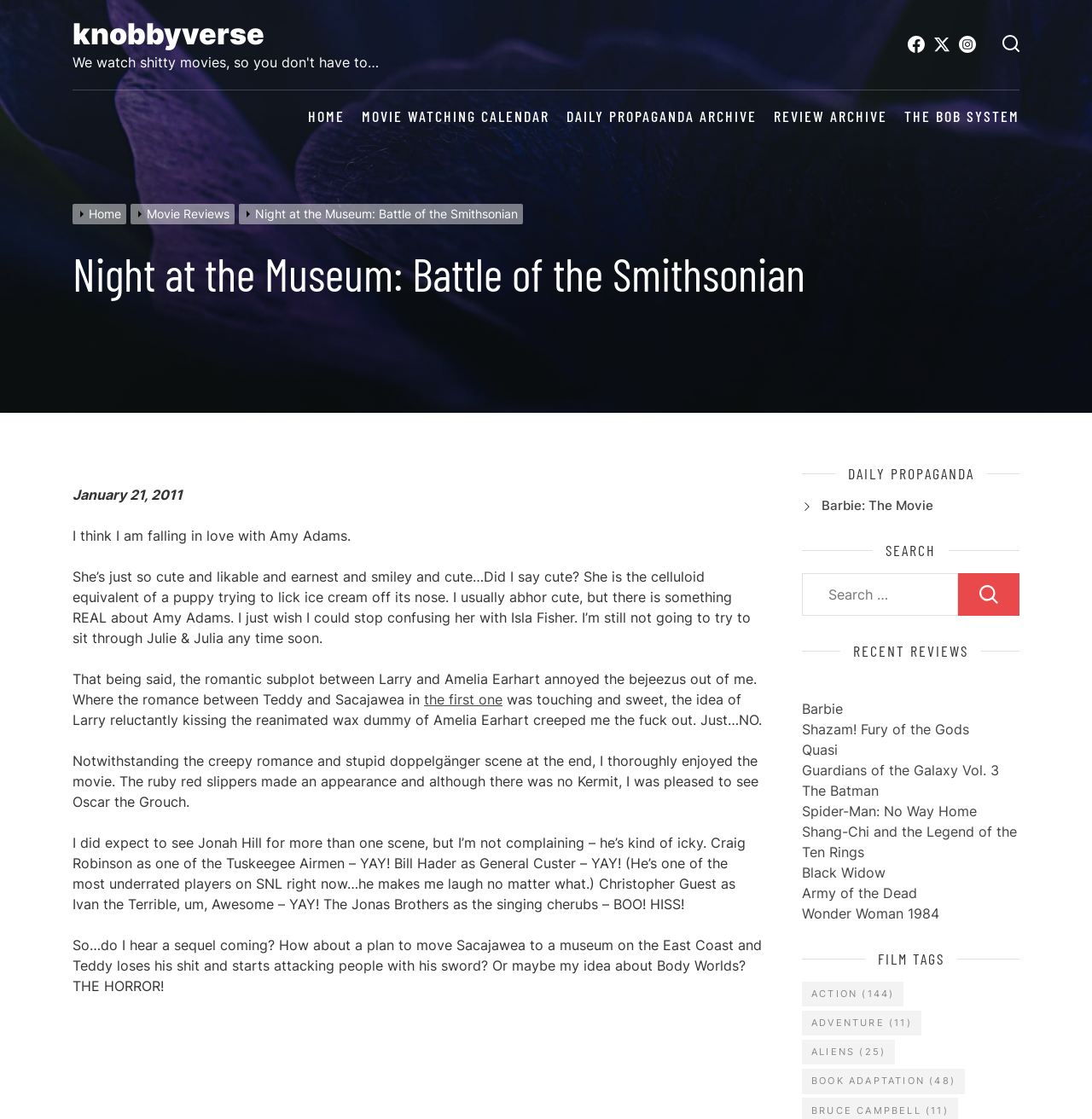Please identify the bounding box coordinates of the area I need to click to accomplish the following instruction: "Read the review of Night at the Museum: Battle of the Smithsonian".

[0.066, 0.218, 0.934, 0.27]